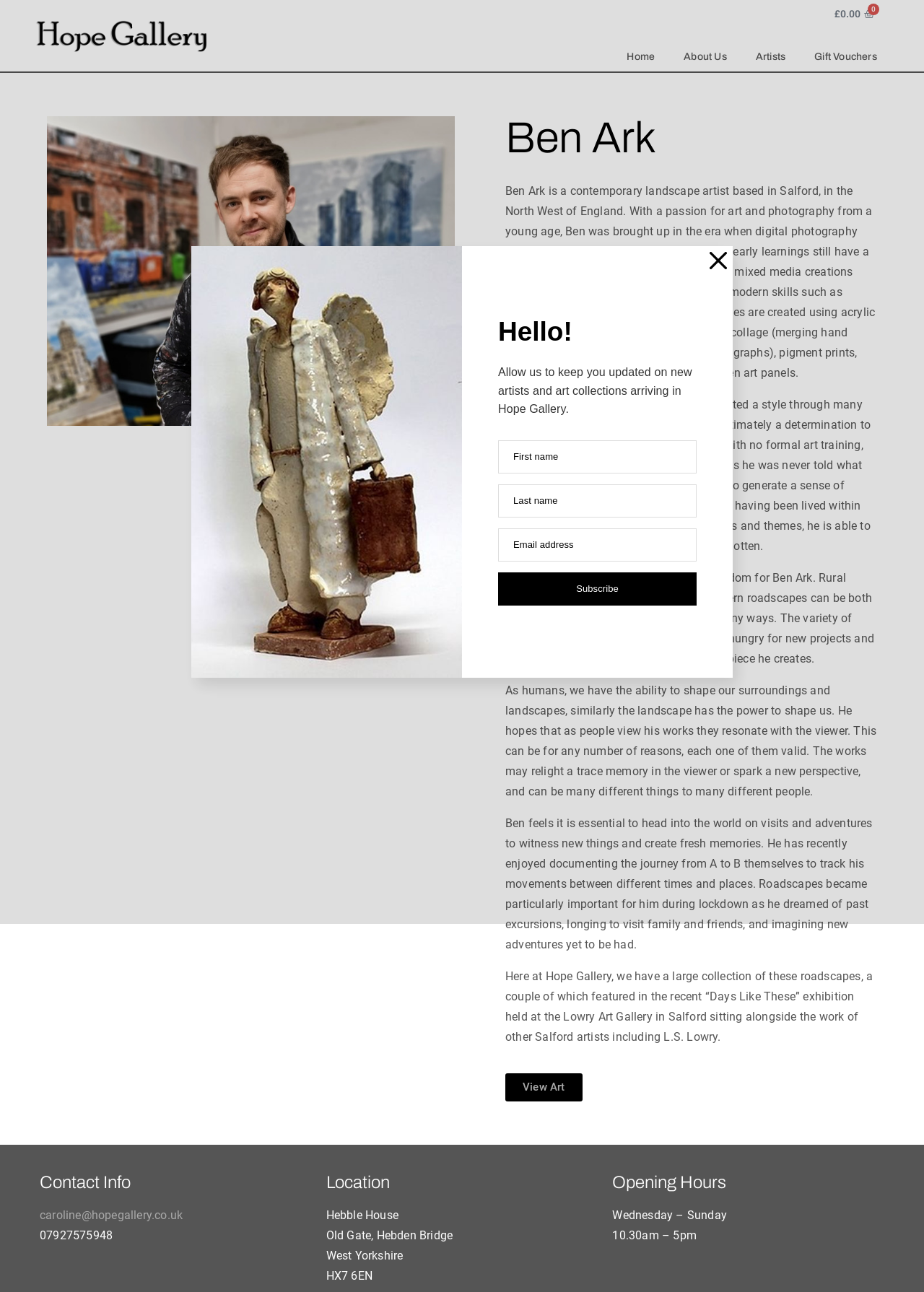Please locate the bounding box coordinates of the element that needs to be clicked to achieve the following instruction: "View Ben Ark's art". The coordinates should be four float numbers between 0 and 1, i.e., [left, top, right, bottom].

[0.547, 0.831, 0.63, 0.853]